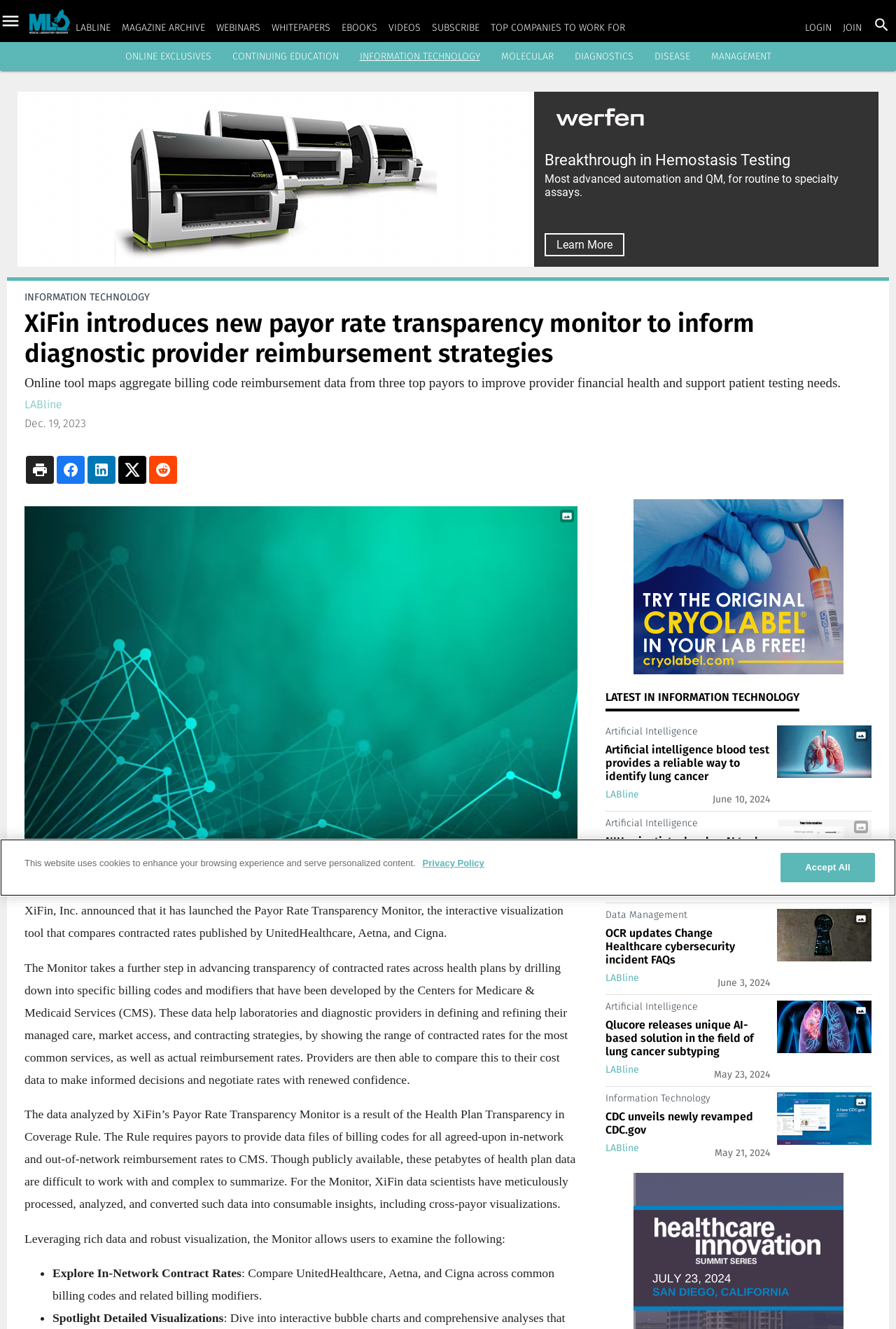Using the elements shown in the image, answer the question comprehensively: What is the name of the rule that requires payors to provide data files of billing codes for all agreed-upon in-network and out-of-network reimbursement rates to CMS?

The answer can be found in the third paragraph of the article, where it is stated that 'The data analyzed by XiFin’s Payor Rate Transparency Monitor is a result of the Health Plan Transparency in Coverage Rule'.